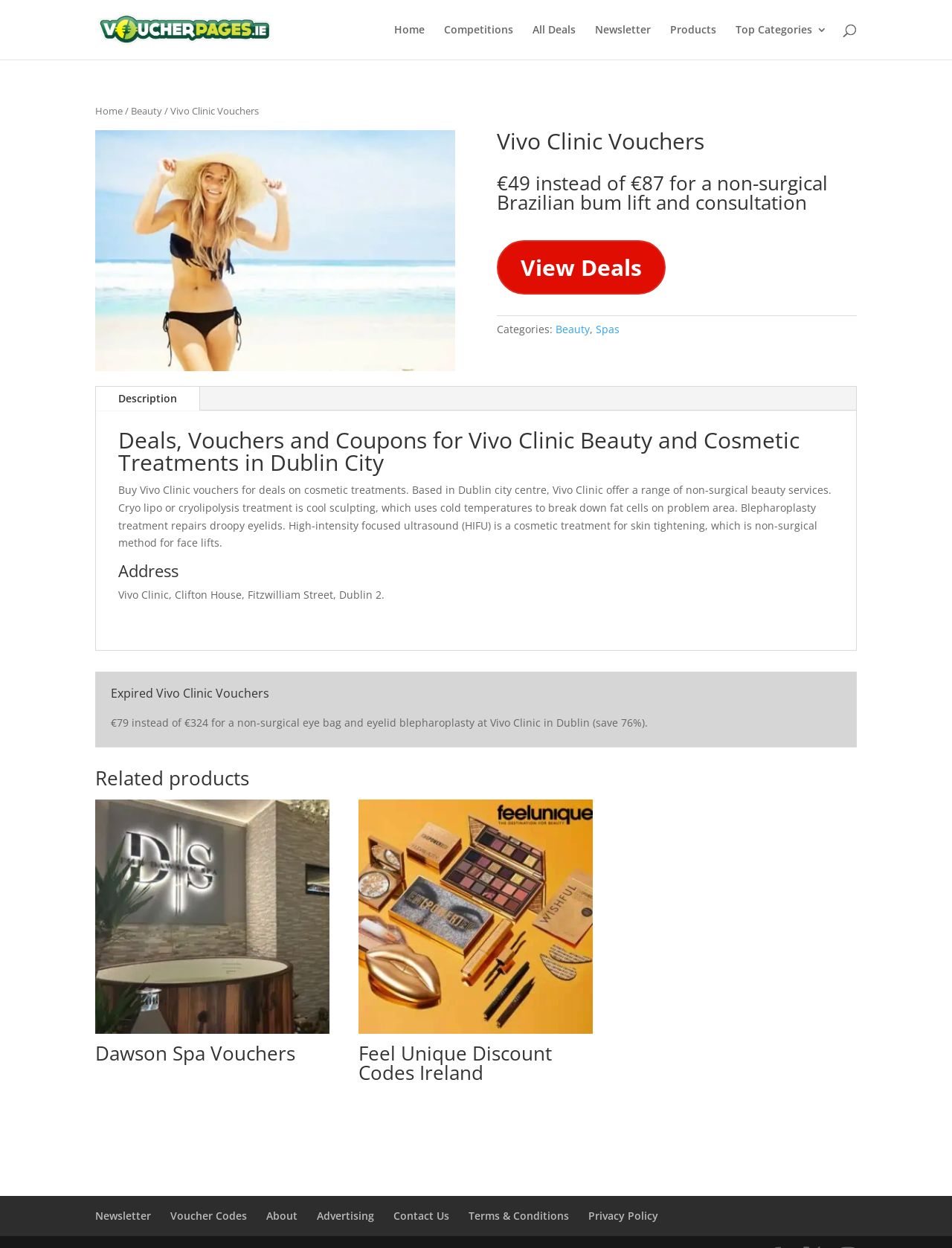Point out the bounding box coordinates of the section to click in order to follow this instruction: "Read about Vivo Clinic".

[0.522, 0.104, 0.9, 0.122]